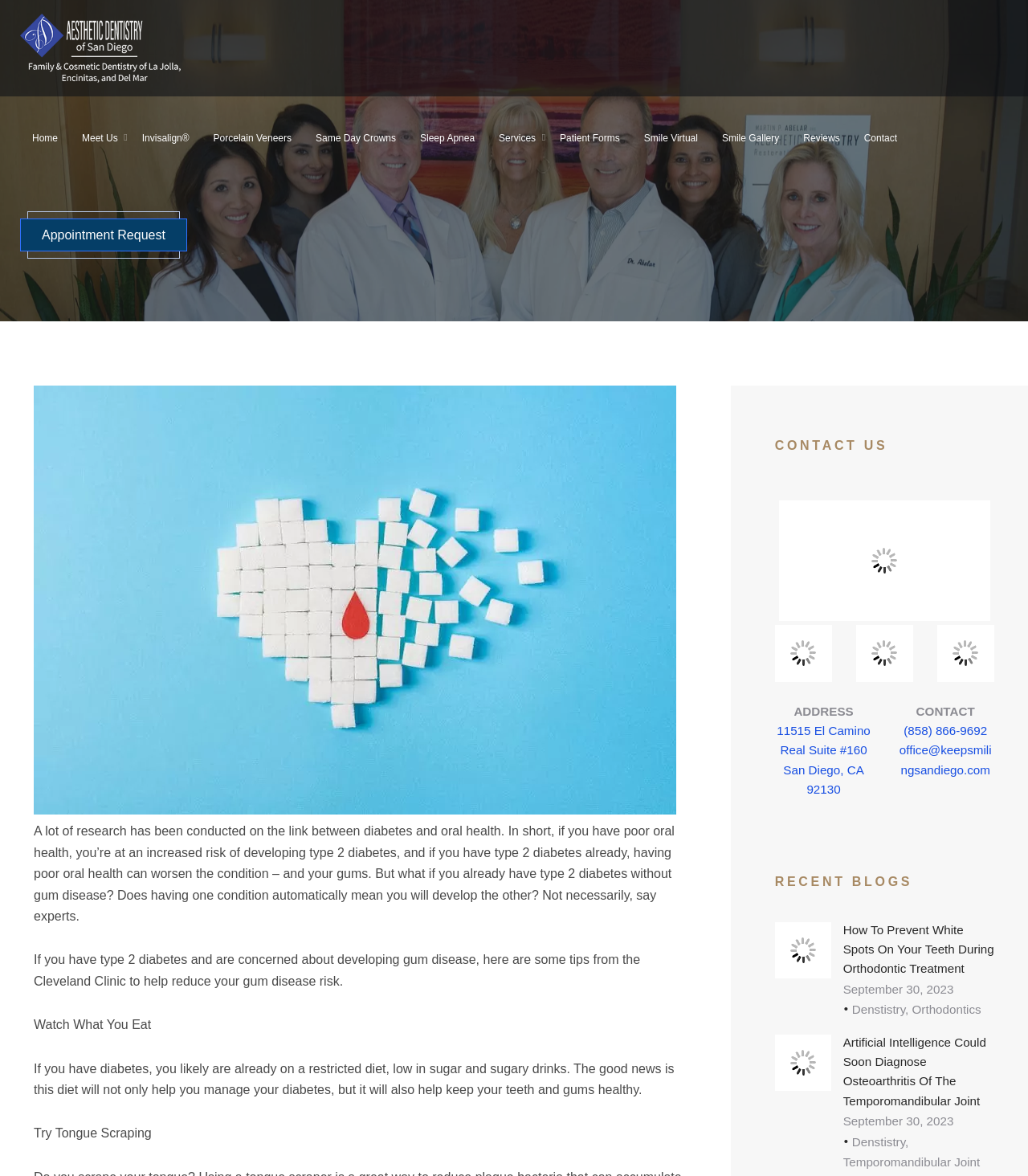Find the bounding box coordinates for the element that must be clicked to complete the instruction: "Read the article about preventing gum disease in type 2 diabetes patients". The coordinates should be four float numbers between 0 and 1, indicated as [left, top, right, bottom].

[0.033, 0.147, 0.736, 0.245]